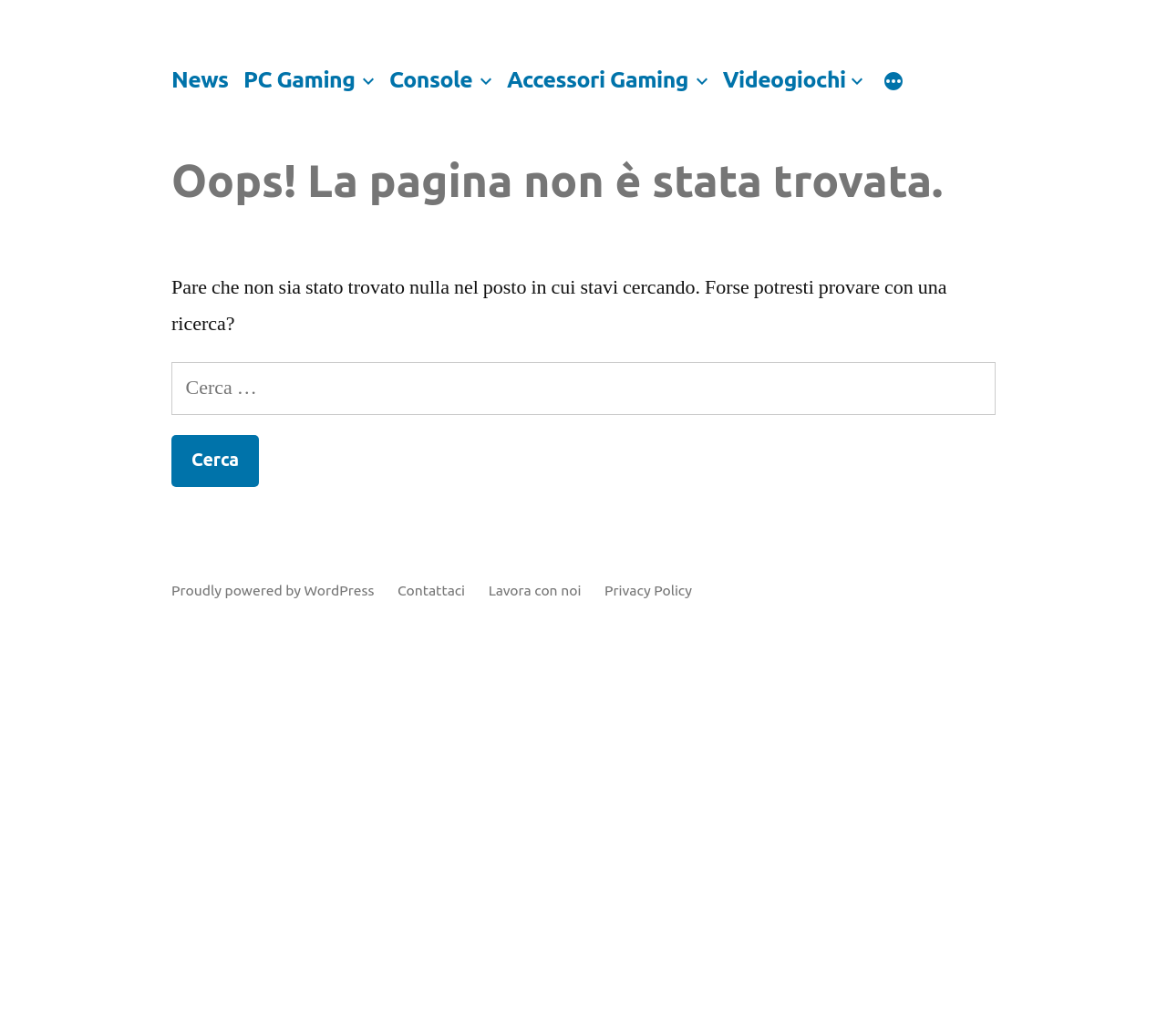What is the text of the static text element below the header? Please answer the question using a single word or phrase based on the image.

Pare che non sia stato trovato nulla nel posto in cui stavi cercando. Forse potresti provare con una ricerca?